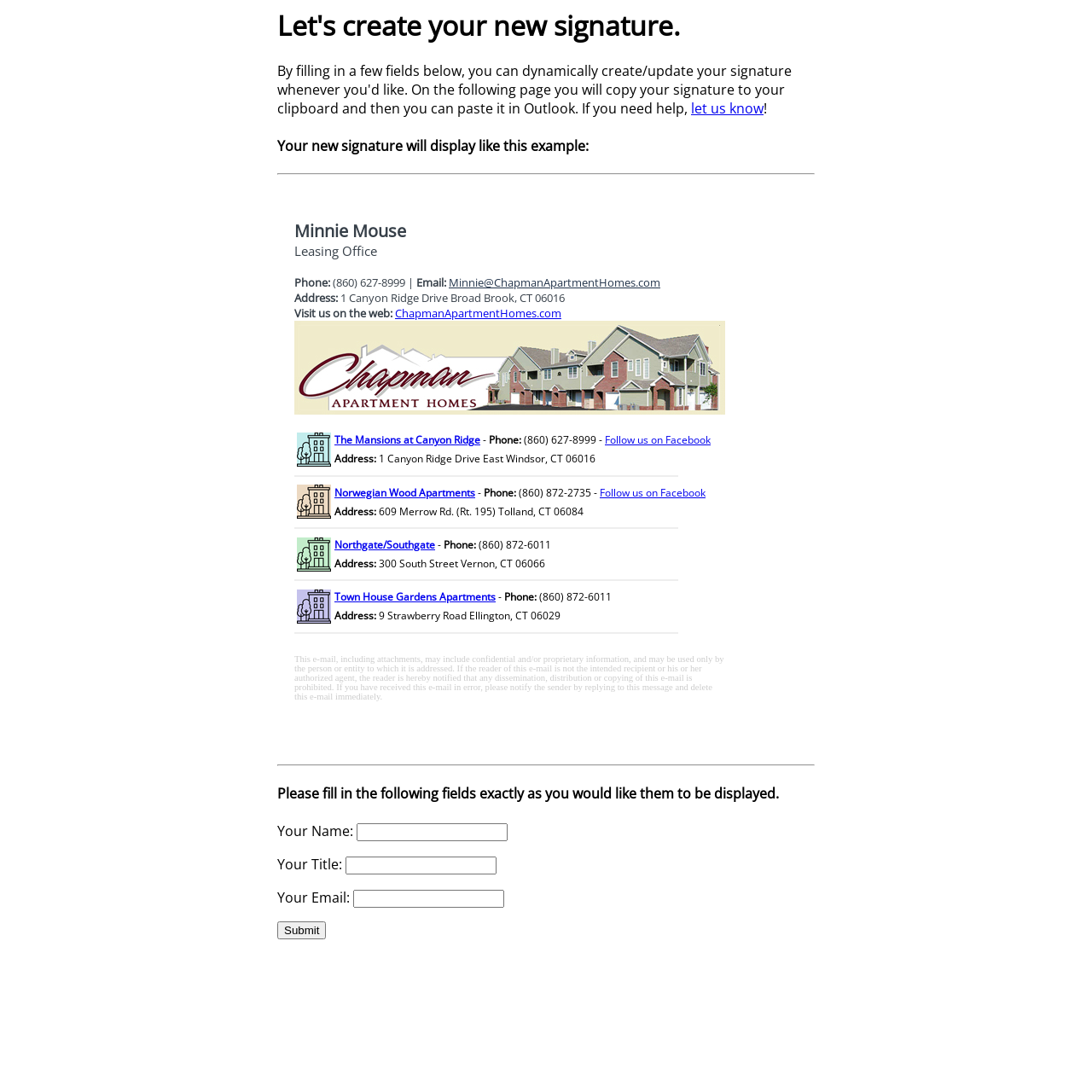Based on the image, provide a detailed response to the question:
What is the purpose of this webpage?

The webpage has a heading 'Let's create your new signature.' and a form to fill in the details, indicating that the purpose of this webpage is to create a new signature.